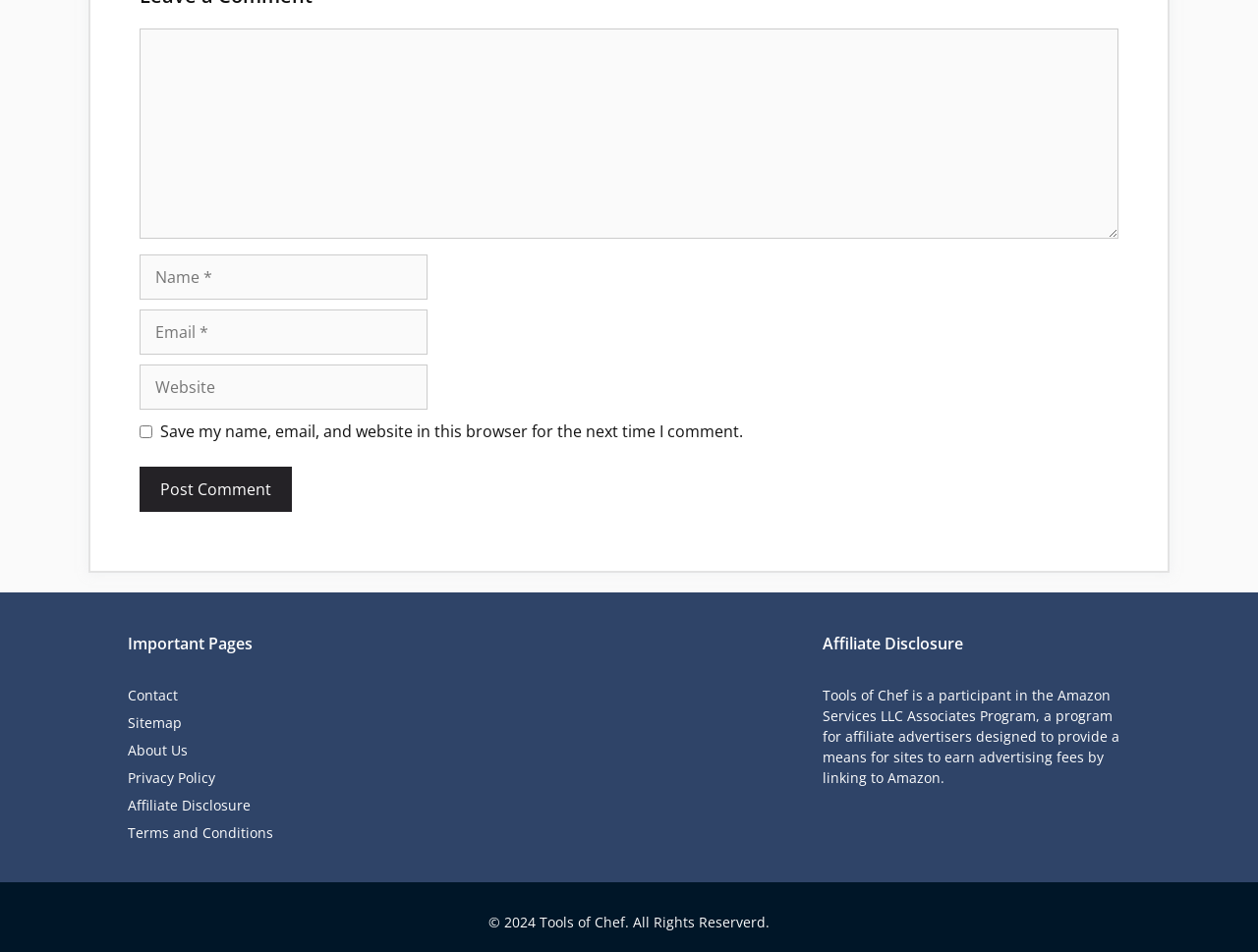Provide your answer in a single word or phrase: 
How many links are in the 'Important Pages' section?

6